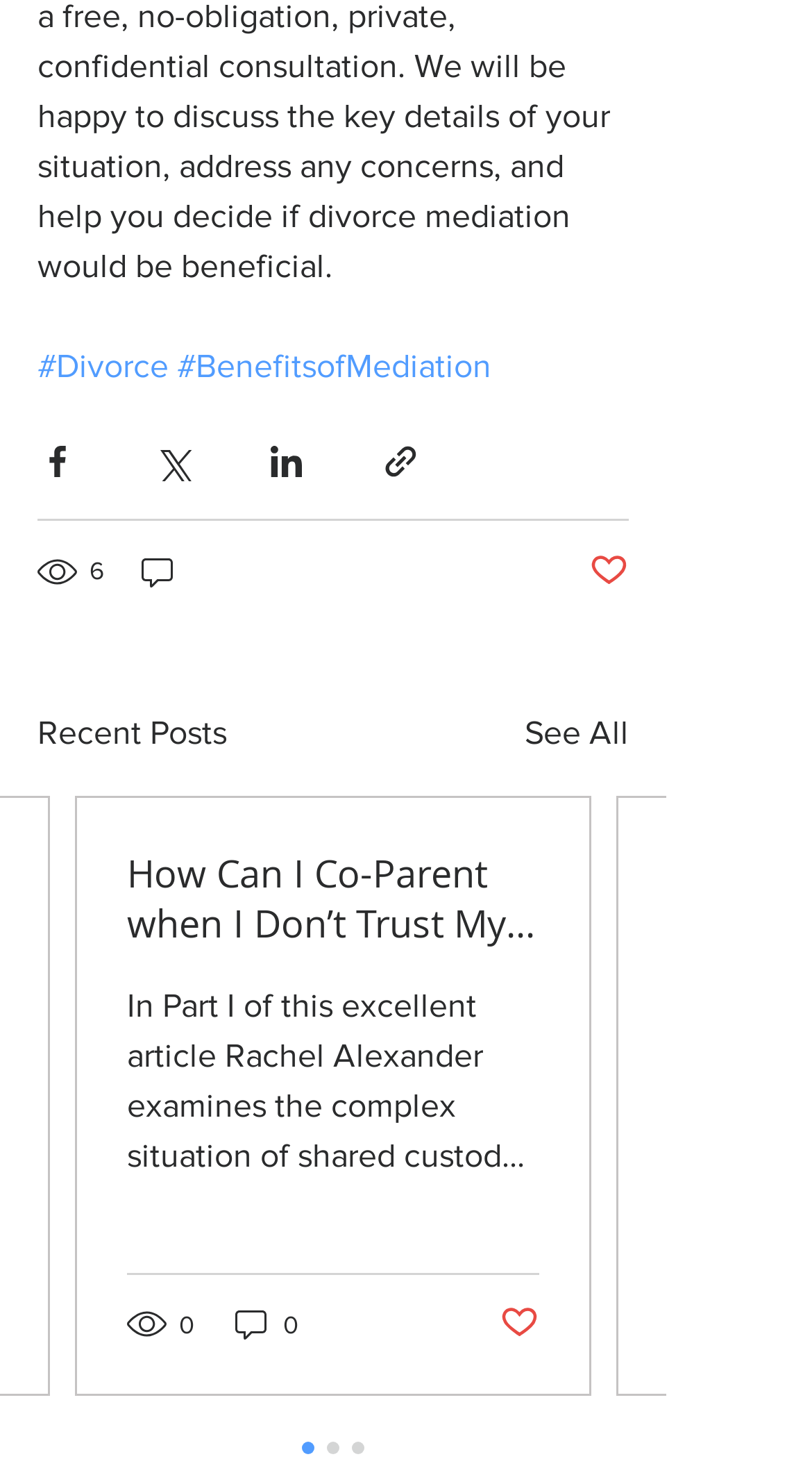Specify the bounding box coordinates of the element's region that should be clicked to achieve the following instruction: "Click the 'Share via Facebook' button". The bounding box coordinates consist of four float numbers between 0 and 1, in the format [left, top, right, bottom].

[0.046, 0.299, 0.095, 0.326]